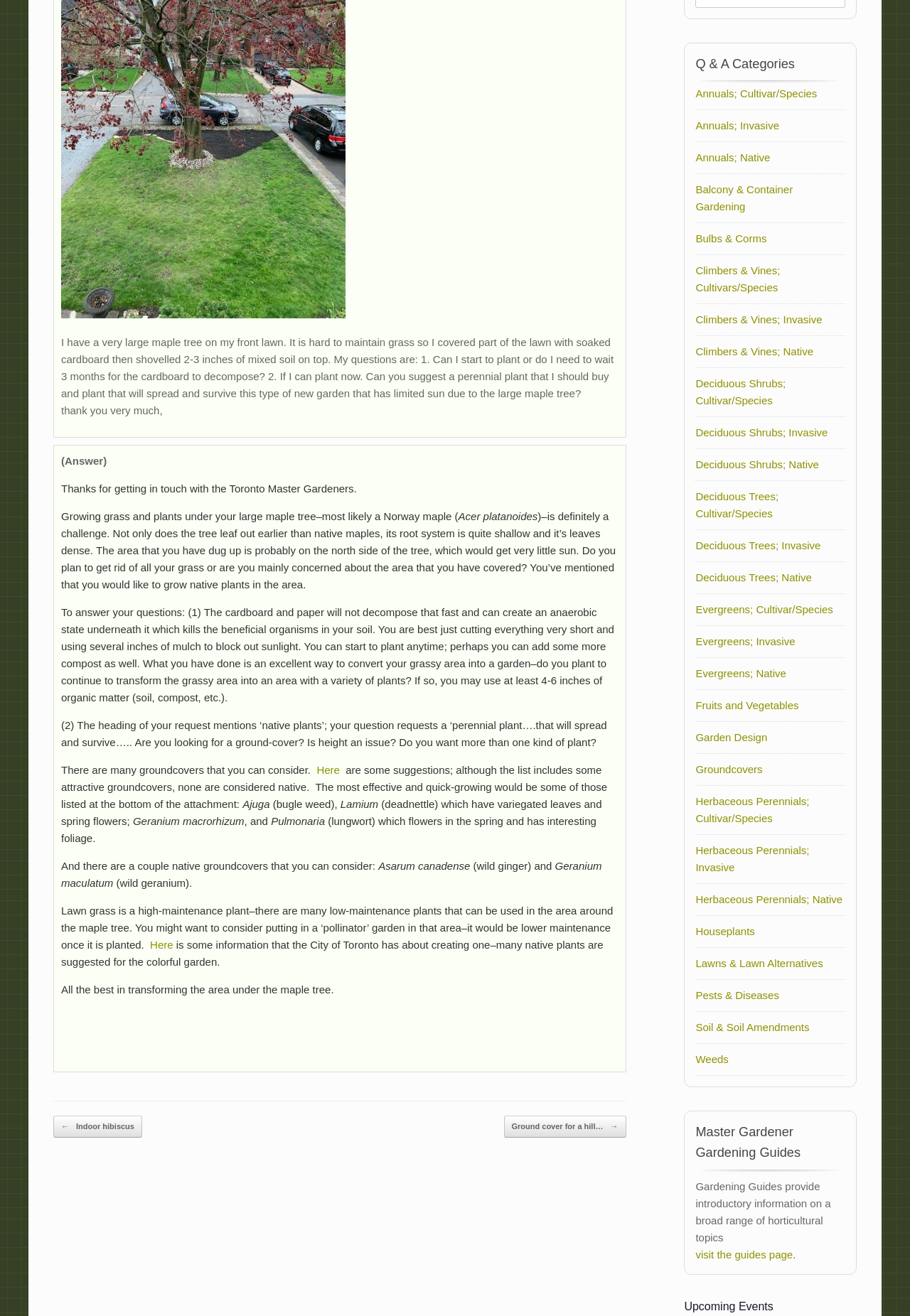Extract the bounding box for the UI element that matches this description: "Deciduous Trees; Cultivar/Species".

[0.764, 0.373, 0.856, 0.395]